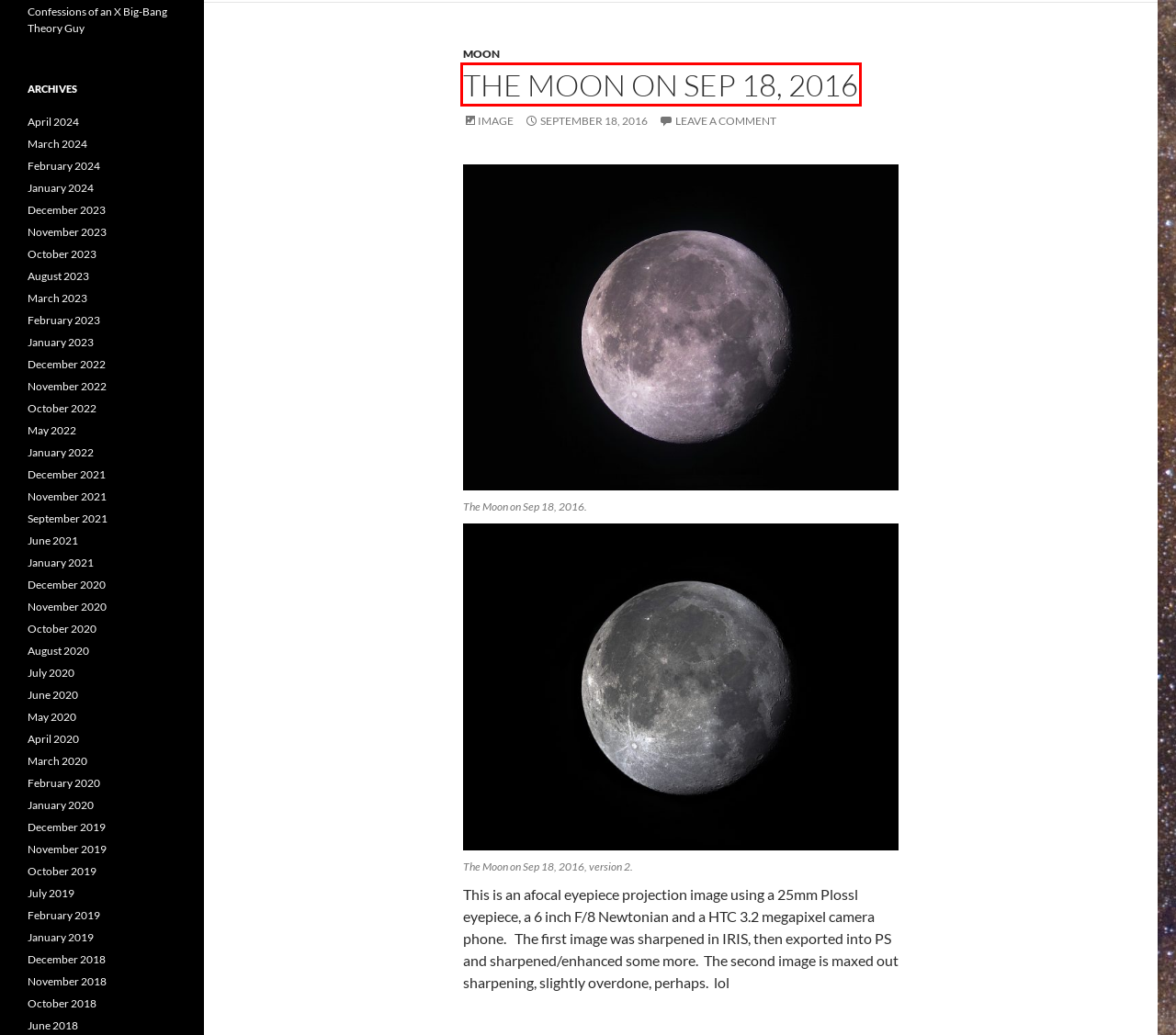Look at the screenshot of a webpage where a red rectangle bounding box is present. Choose the webpage description that best describes the new webpage after clicking the element inside the red bounding box. Here are the candidates:
A. February | 2023 | Mike's Astrophotography Gallery & Blog
B. The Moon on Sep 18, 2016 | Mike's Astrophotography Gallery & Blog
C. November | 2019 | Mike's Astrophotography Gallery & Blog
D. October | 2023 | Mike's Astrophotography Gallery & Blog
E. December | 2019 | Mike's Astrophotography Gallery & Blog
F. December | 2020 | Mike's Astrophotography Gallery & Blog
G. October | 2022 | Mike's Astrophotography Gallery & Blog
H. July | 2020 | Mike's Astrophotography Gallery & Blog

B